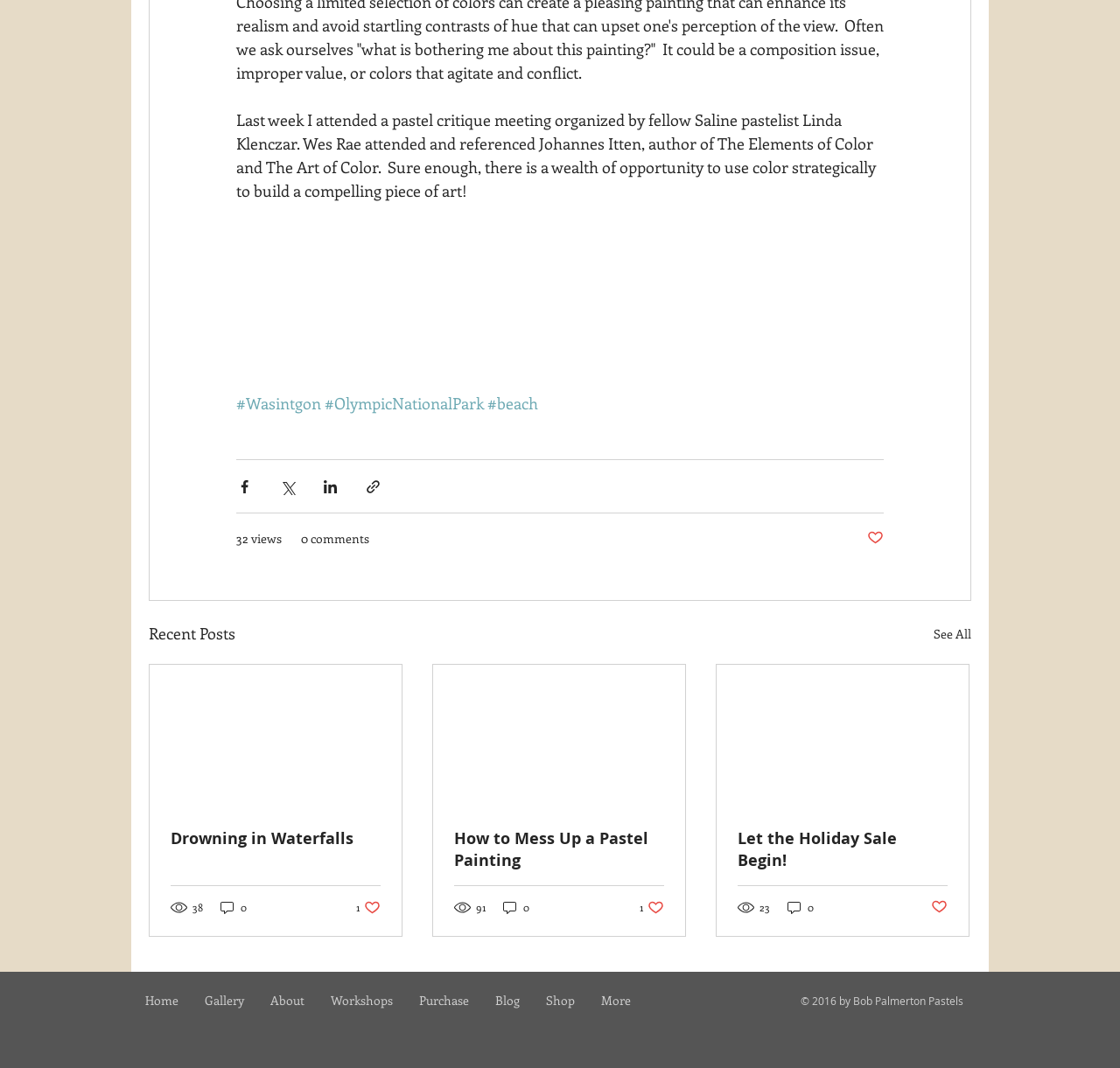Answer the question briefly using a single word or phrase: 
How many comments does the article 'How to Mess Up a Pastel Painting' have?

0 comments